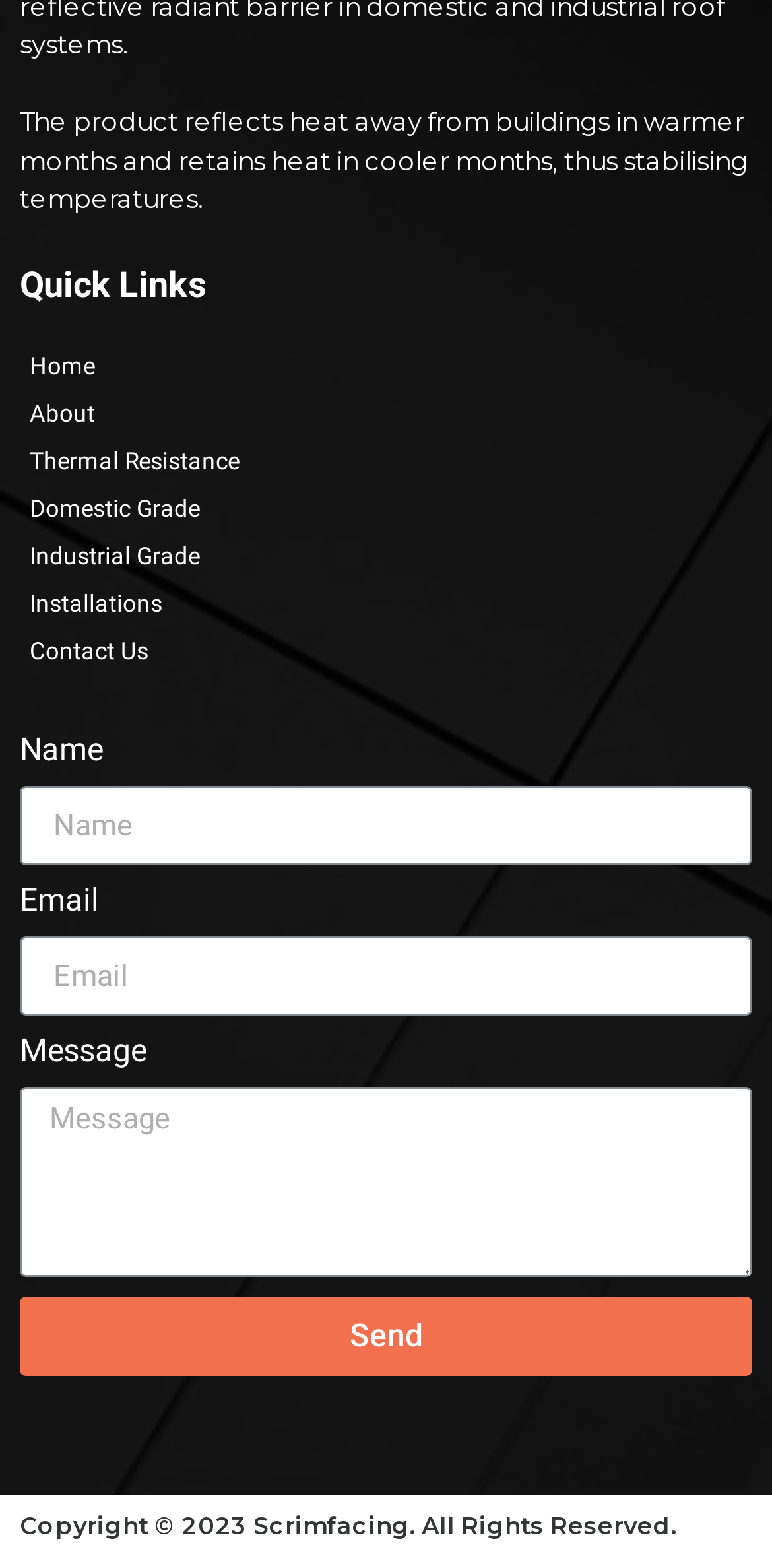Please identify the bounding box coordinates of the element's region that should be clicked to execute the following instruction: "Write a message". The bounding box coordinates must be four float numbers between 0 and 1, i.e., [left, top, right, bottom].

[0.026, 0.693, 0.974, 0.815]